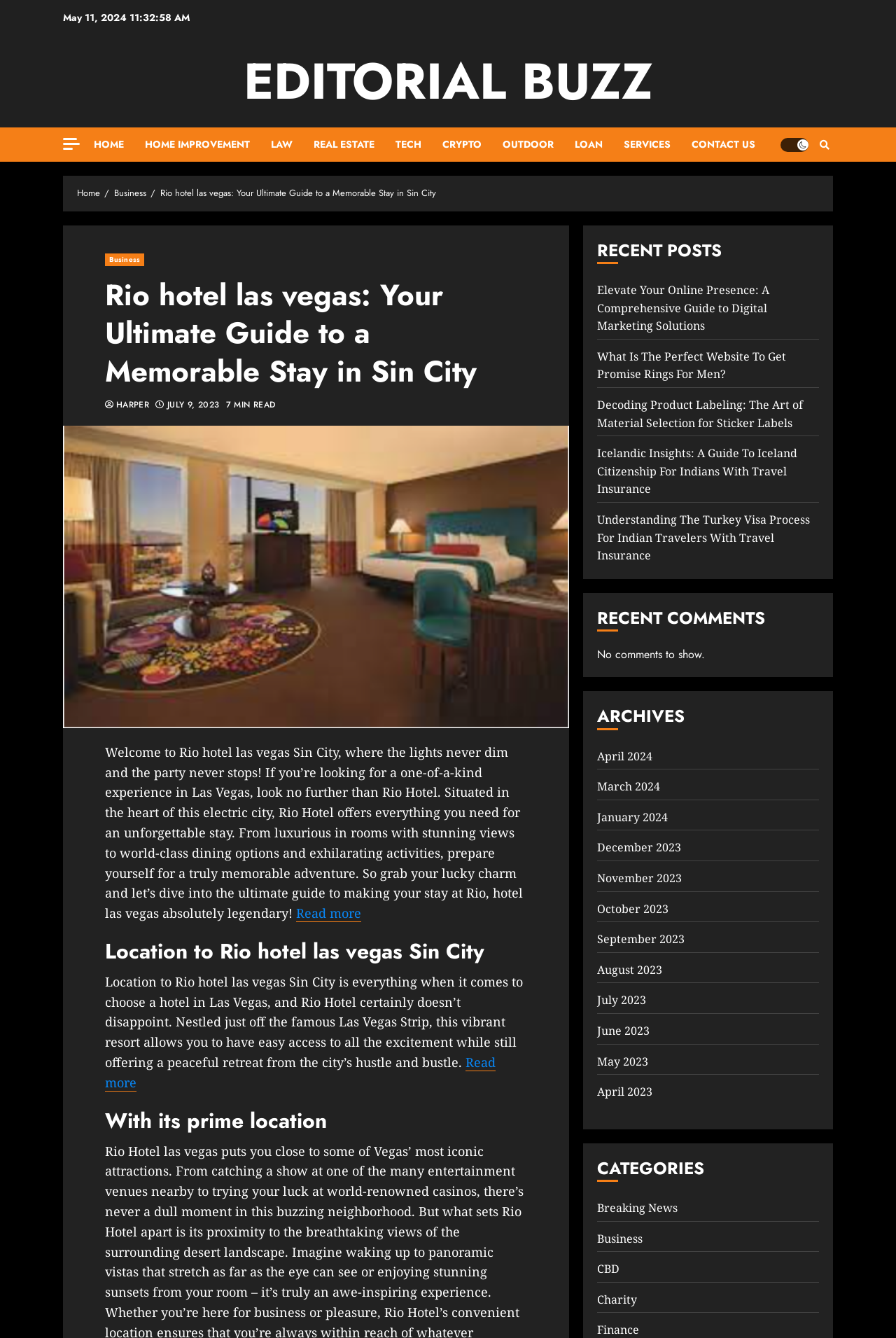For the element described, predict the bounding box coordinates as (top-left x, top-left y, bottom-right x, bottom-right y). All values should be between 0 and 1. Element description: Charity

[0.667, 0.965, 0.711, 0.977]